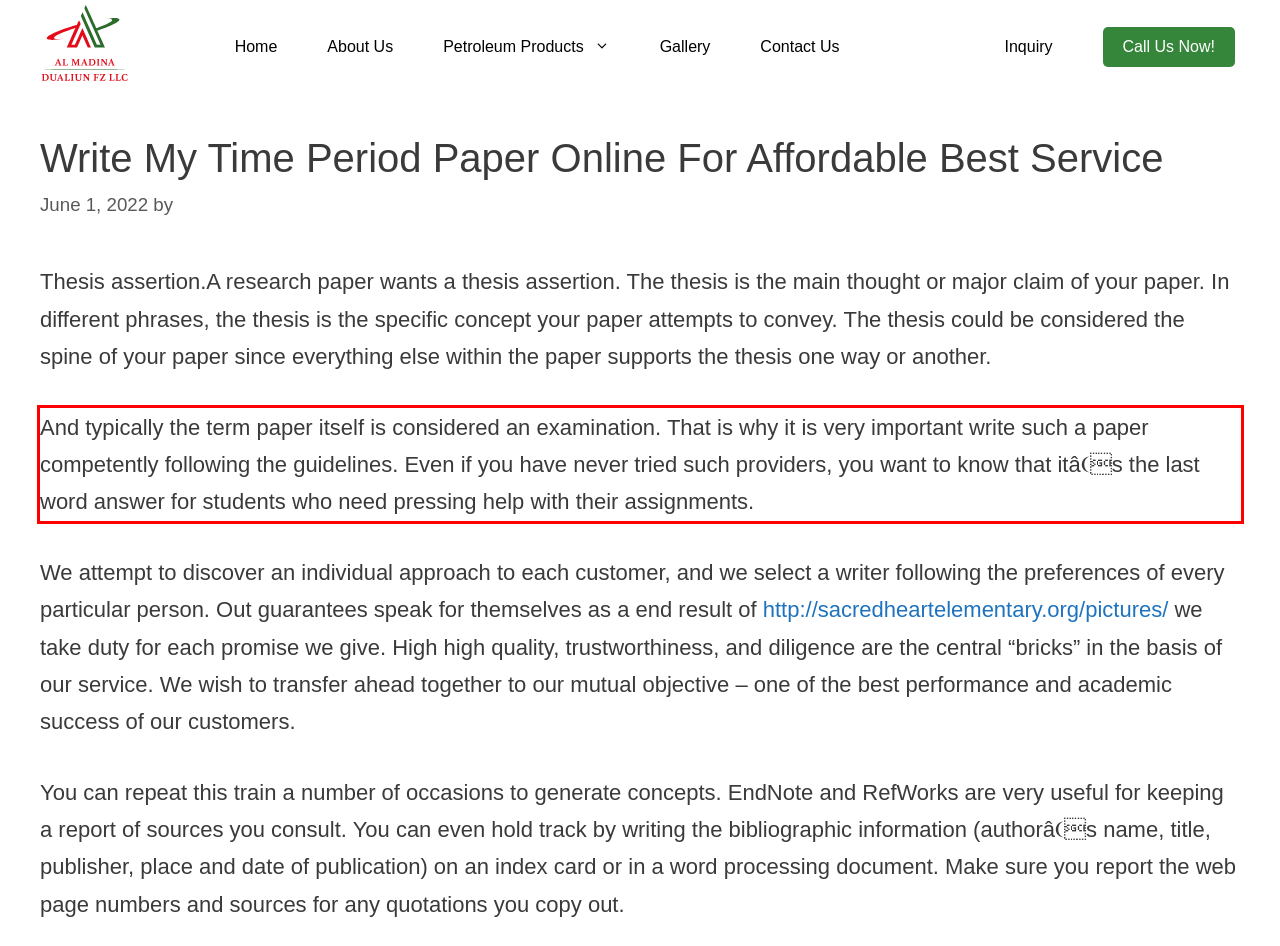Review the webpage screenshot provided, and perform OCR to extract the text from the red bounding box.

And typically the term paper itself is considered an examination. That is why it is very important write such a paper competently following the guidelines. Even if you have never tried such providers, you want to know that itâs the last word answer for students who need pressing help with their assignments.